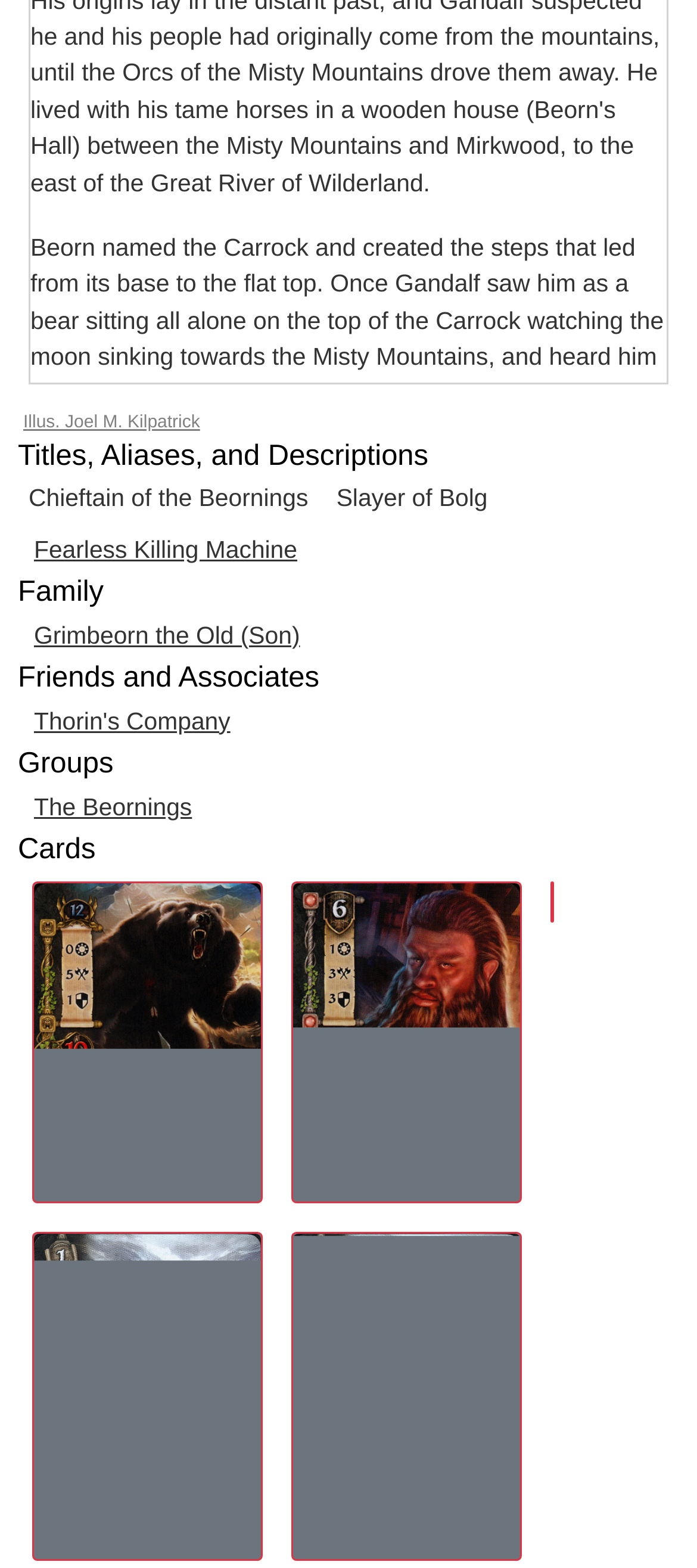Please identify the bounding box coordinates of the element on the webpage that should be clicked to follow this instruction: "Learn about happy neurodiversity awareness week". The bounding box coordinates should be given as four float numbers between 0 and 1, formatted as [left, top, right, bottom].

None